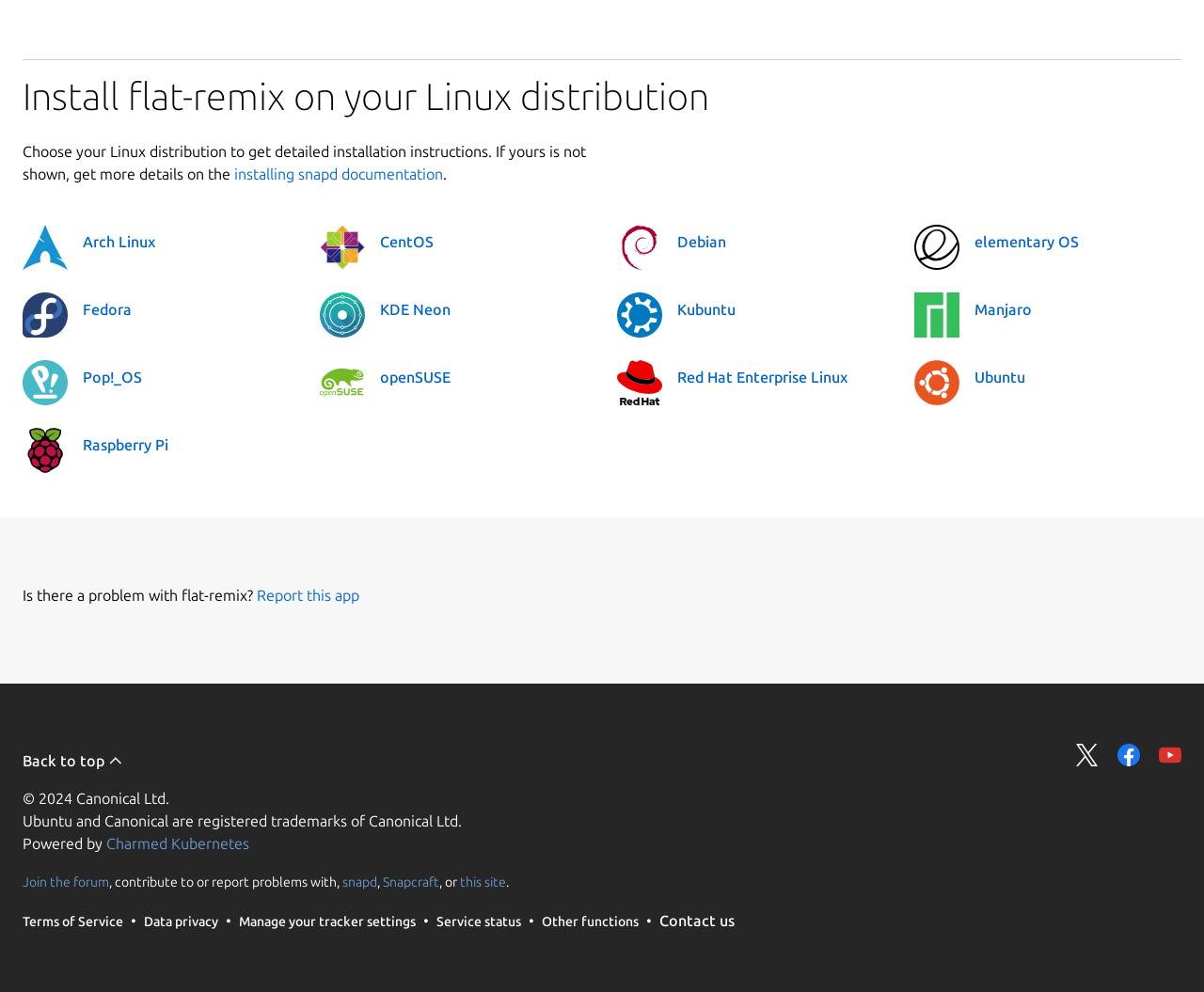Predict the bounding box coordinates of the area that should be clicked to accomplish the following instruction: "Report this app". The bounding box coordinates should consist of four float numbers between 0 and 1, i.e., [left, top, right, bottom].

[0.213, 0.591, 0.298, 0.609]